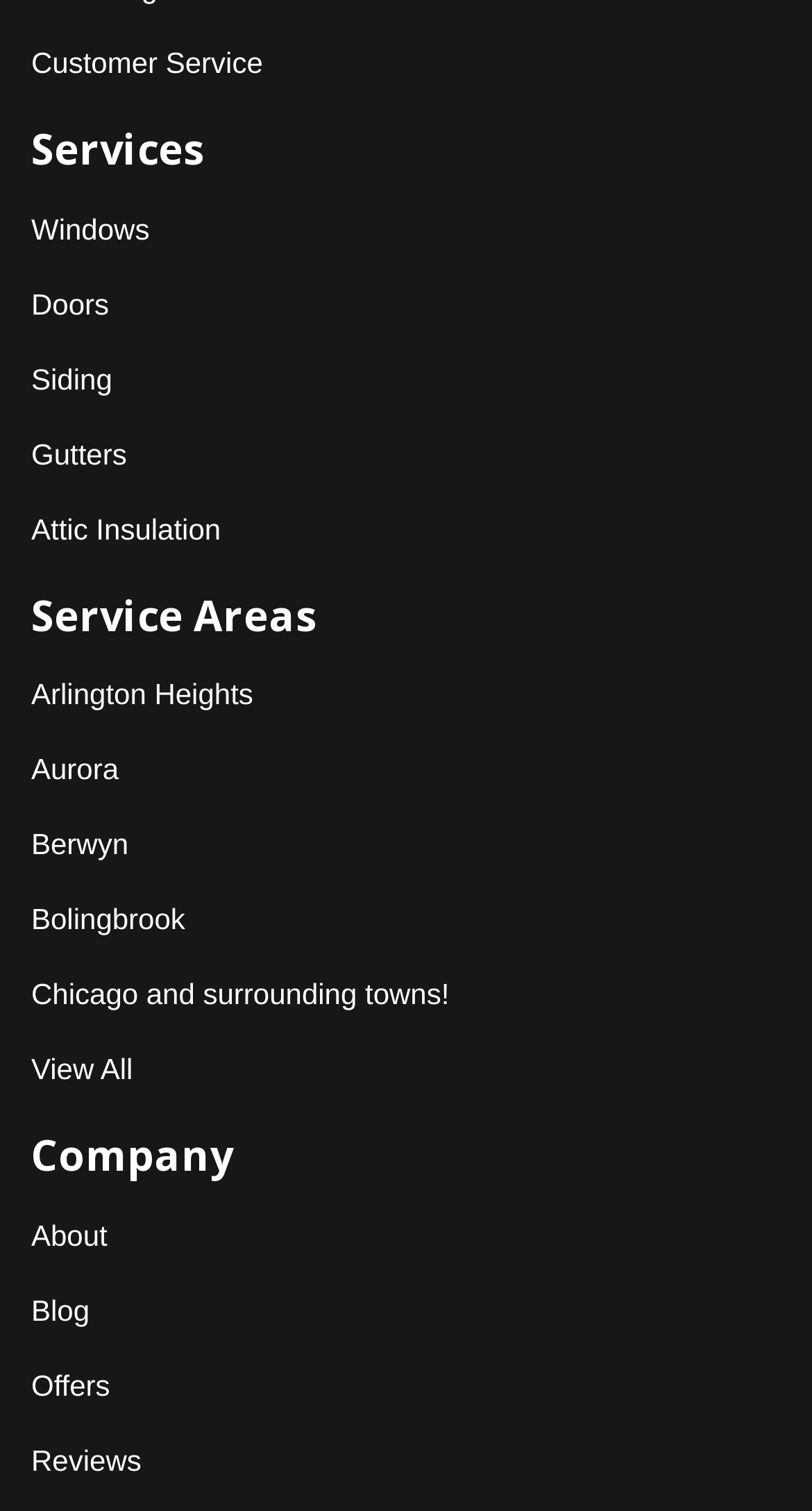Provide the bounding box coordinates of the section that needs to be clicked to accomplish the following instruction: "Check reviews."

[0.038, 0.941, 0.174, 0.991]